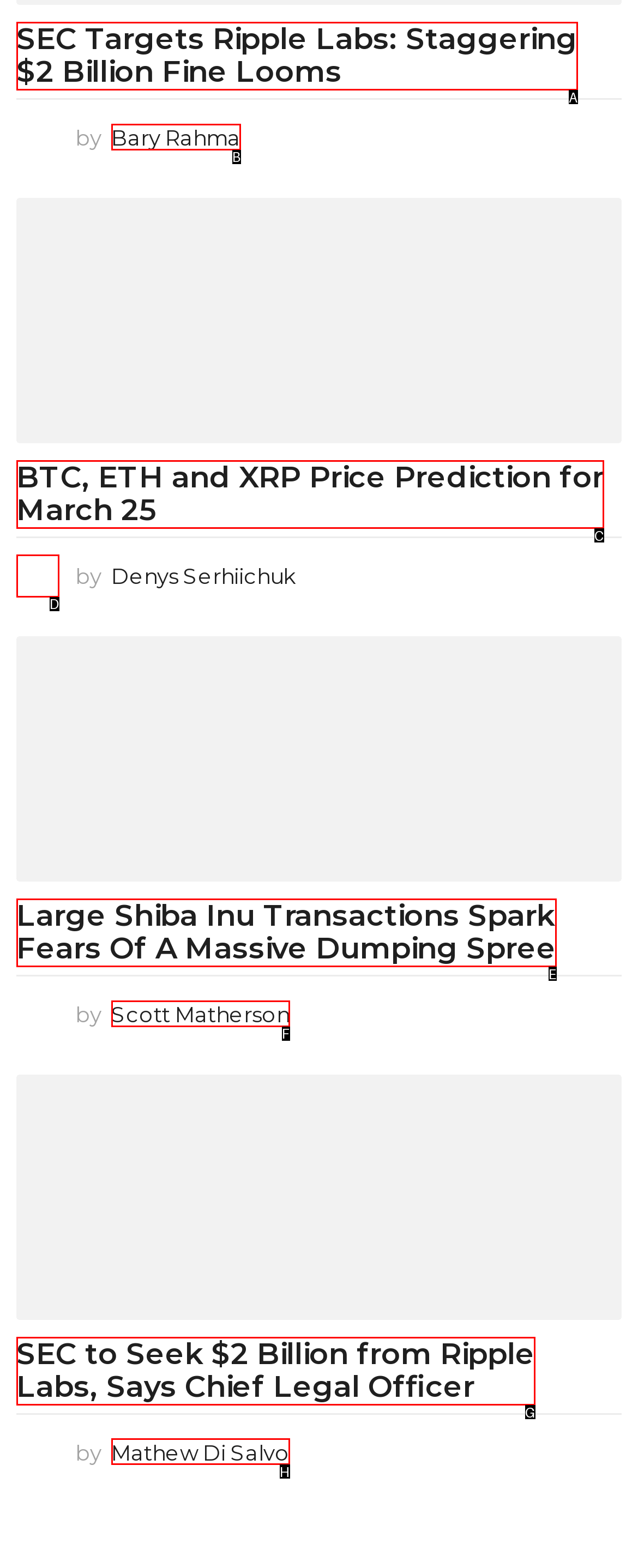Refer to the element description: alt="Denys Serhiichuk" and identify the matching HTML element. State your answer with the appropriate letter.

D